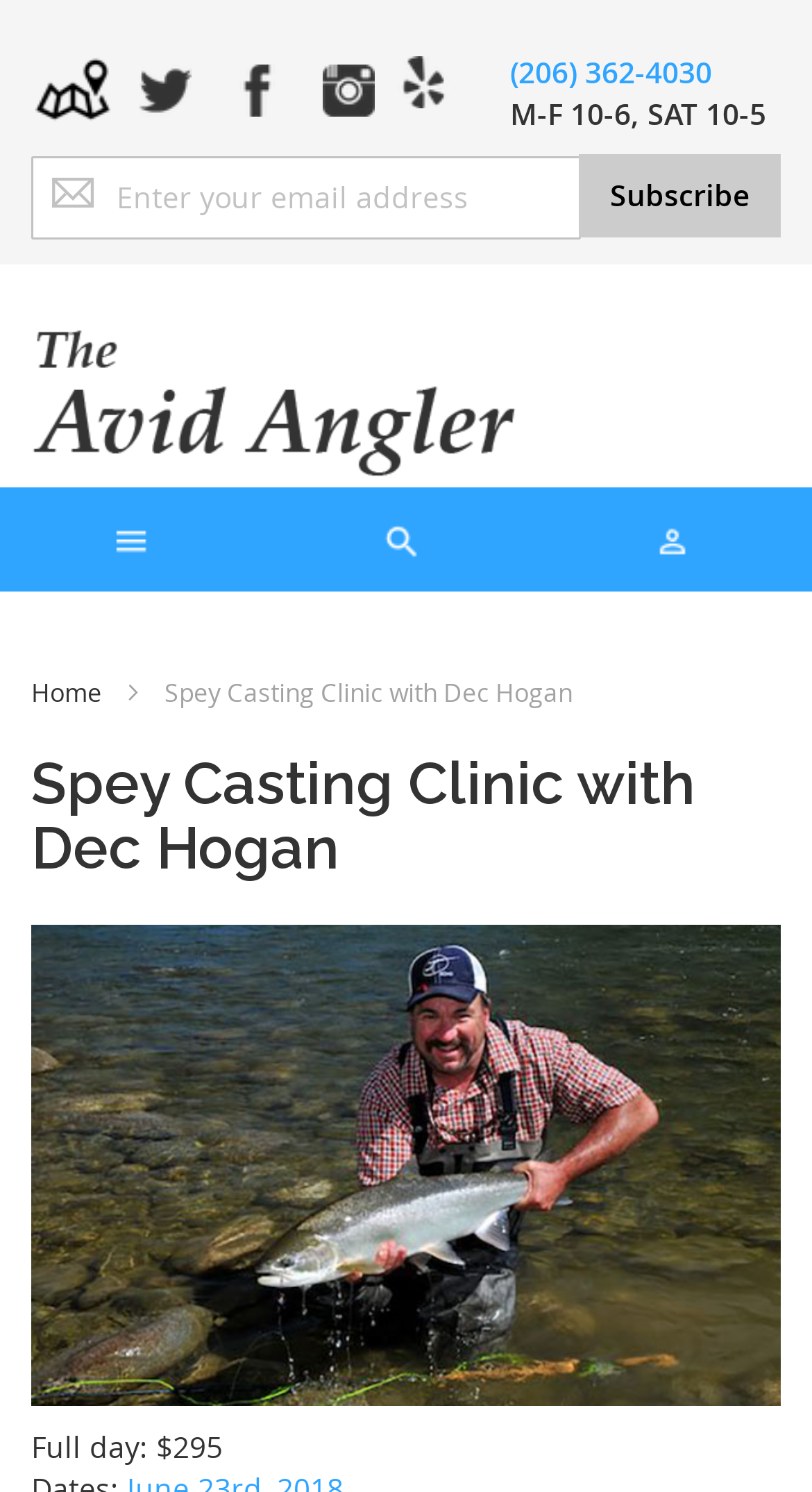Reply to the question below using a single word or brief phrase:
What are the shop's hours of operation?

M-F 10-6, SAT 10-5